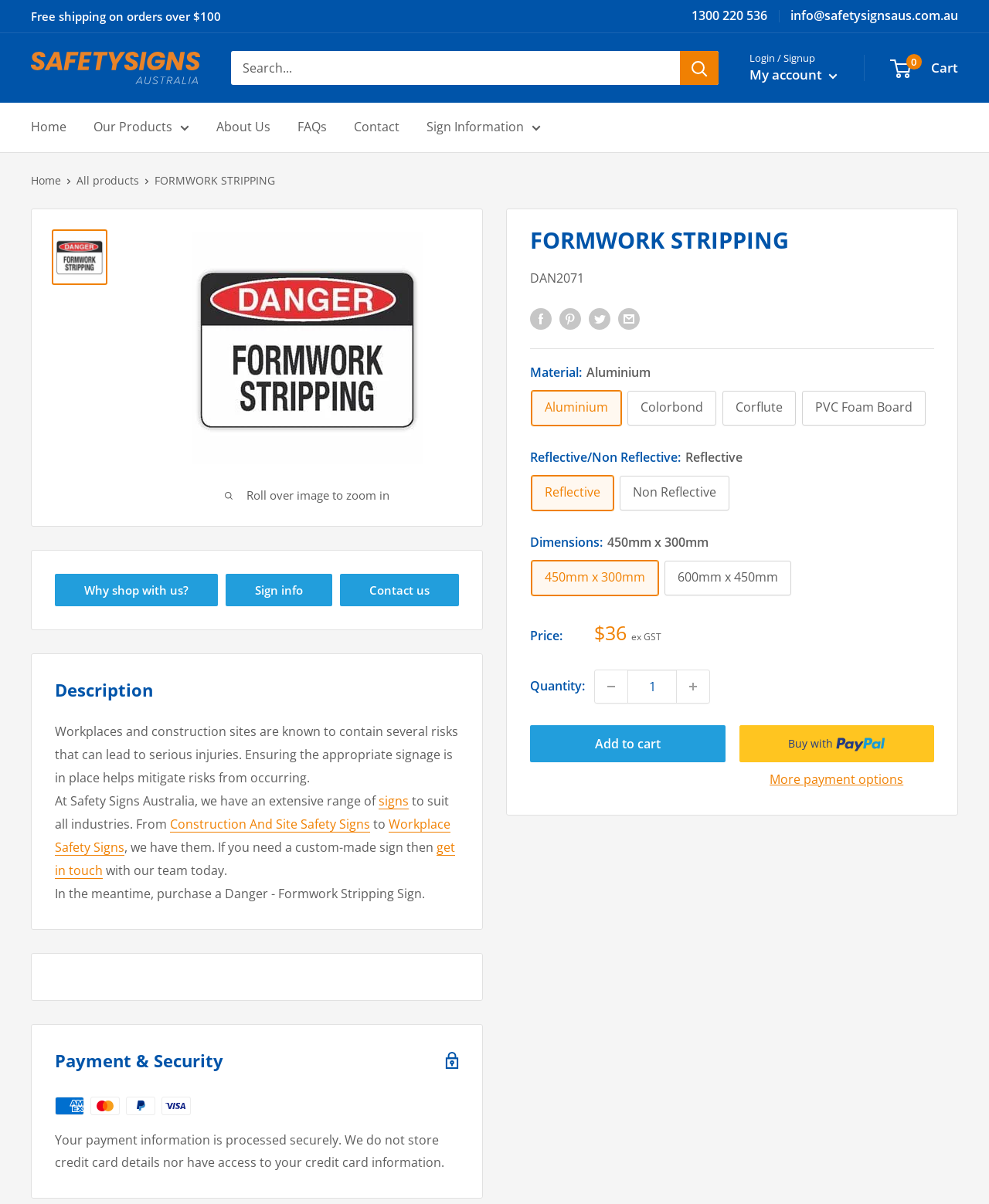Pinpoint the bounding box coordinates of the clickable element needed to complete the instruction: "Share on Facebook". The coordinates should be provided as four float numbers between 0 and 1: [left, top, right, bottom].

[0.536, 0.255, 0.558, 0.274]